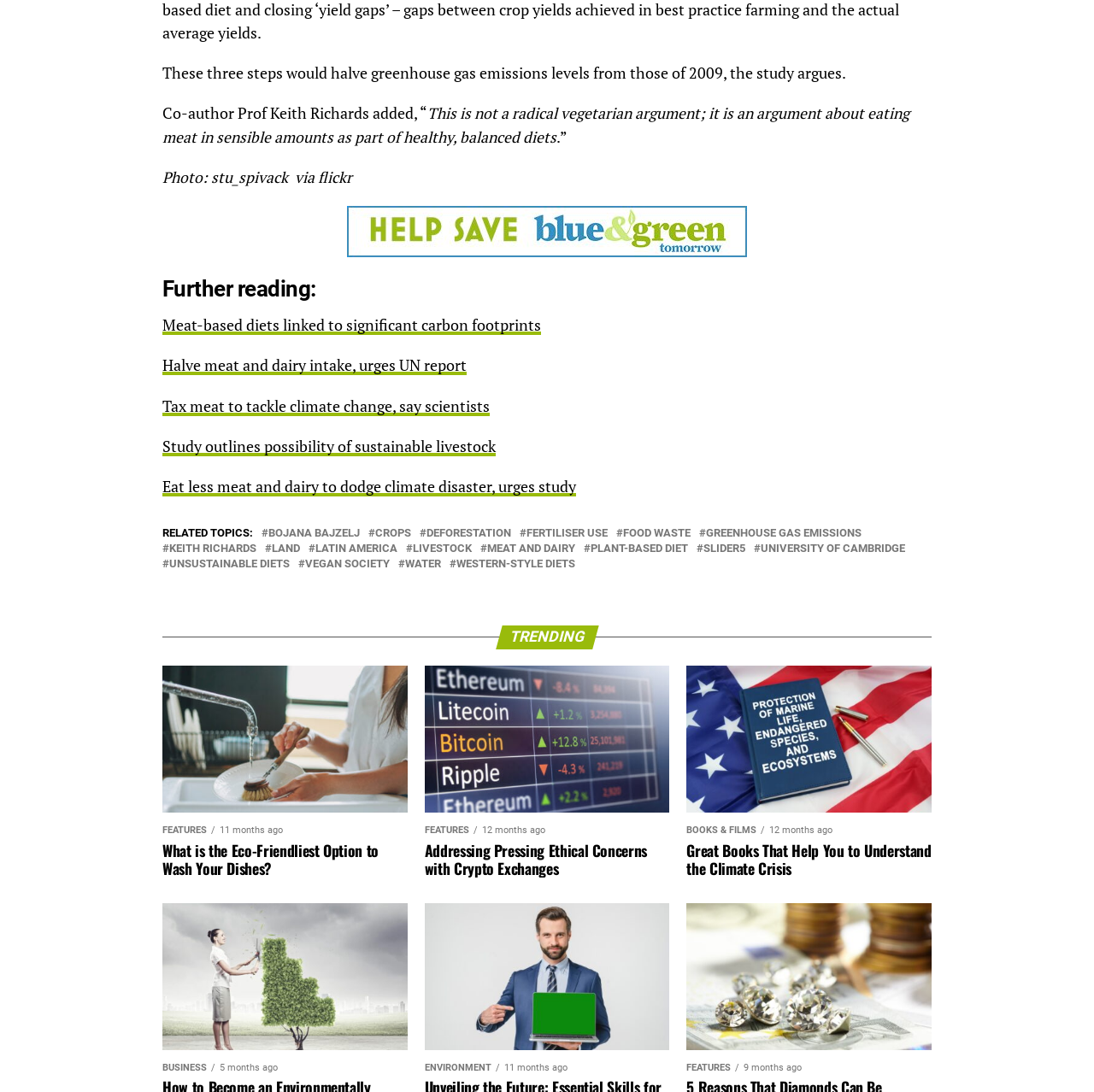Locate the bounding box coordinates of the area you need to click to fulfill this instruction: 'Check the 'Further reading:' section'. The coordinates must be in the form of four float numbers ranging from 0 to 1: [left, top, right, bottom].

[0.148, 0.251, 0.852, 0.279]